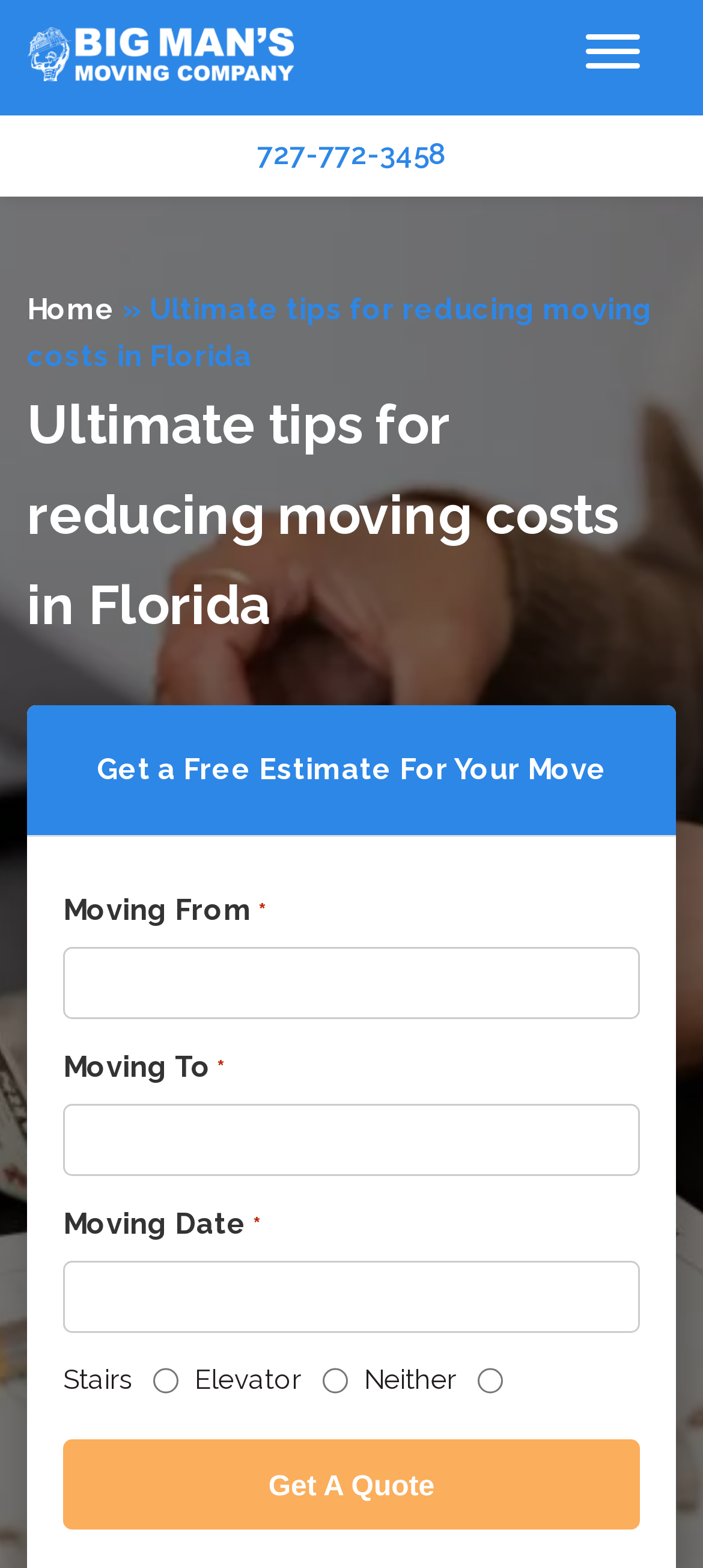What is the company name on the top left?
Examine the image and give a concise answer in one word or a short phrase.

Big Man's Moving Company Florida